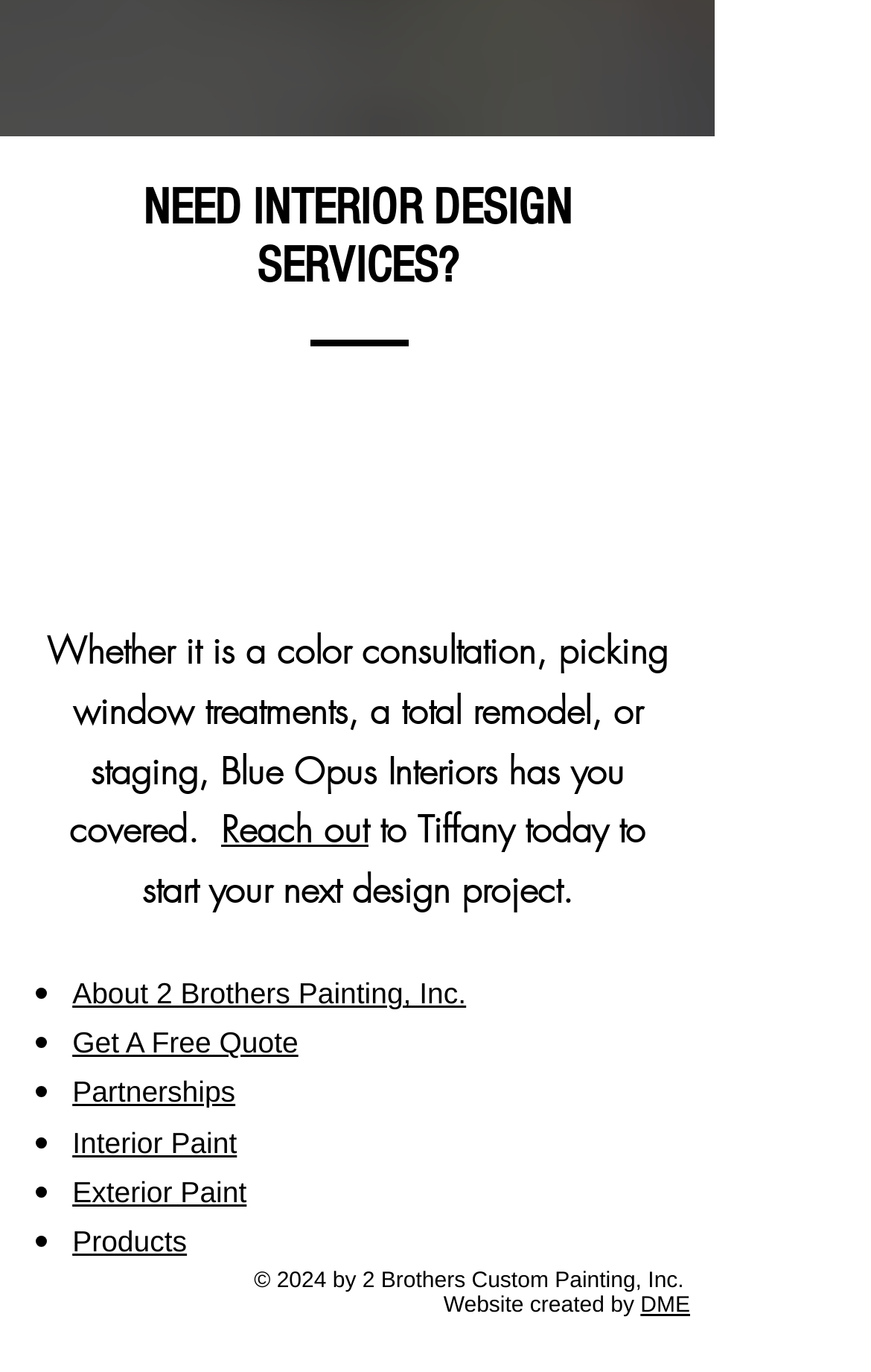Please identify the bounding box coordinates of the element I should click to complete this instruction: 'View 'Interior Paint''. The coordinates should be given as four float numbers between 0 and 1, like this: [left, top, right, bottom].

[0.083, 0.822, 0.272, 0.846]